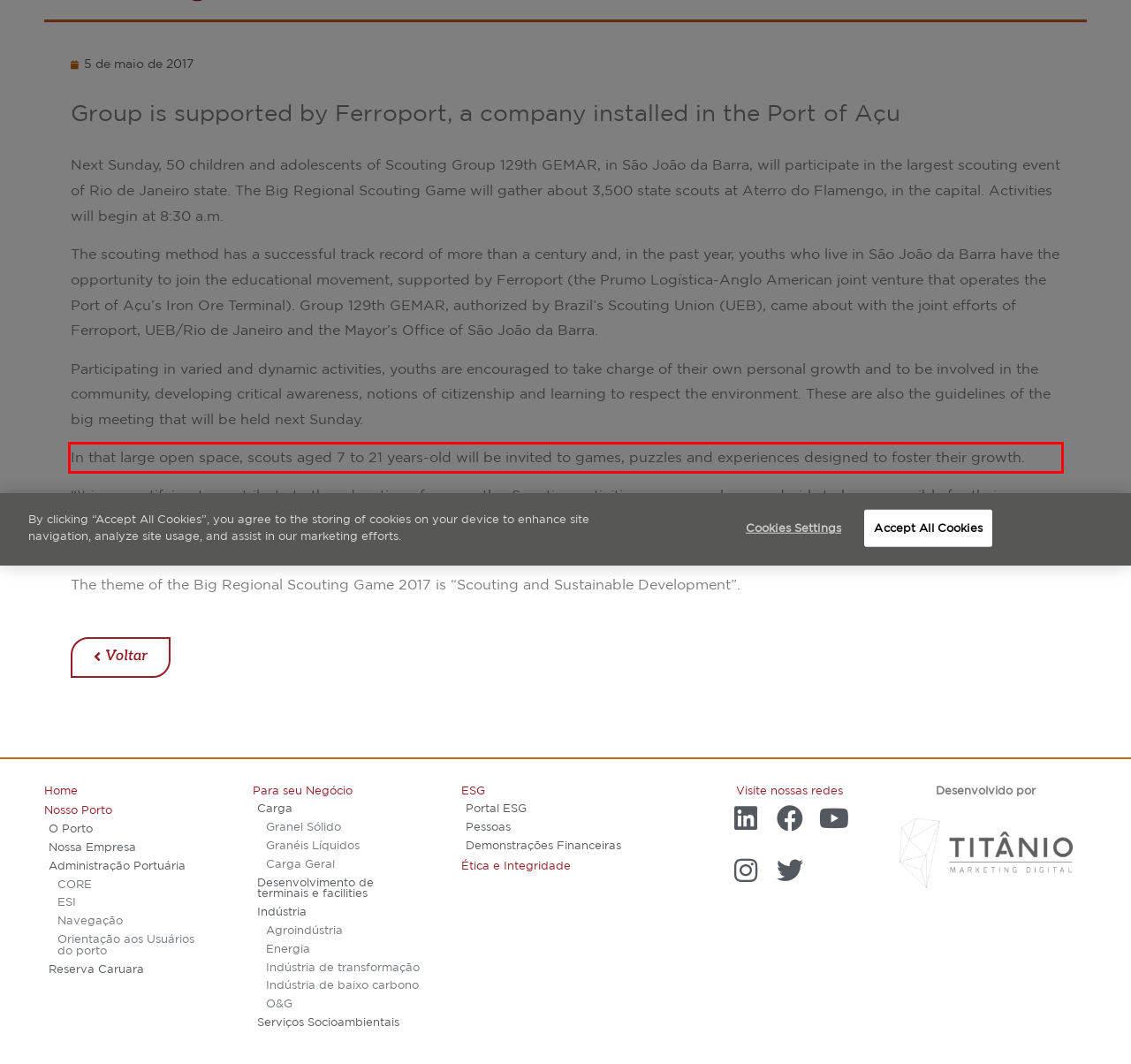Please look at the screenshot provided and find the red bounding box. Extract the text content contained within this bounding box.

In that large open space, scouts aged 7 to 21 years-old will be invited to games, puzzles and experiences designed to foster their growth.